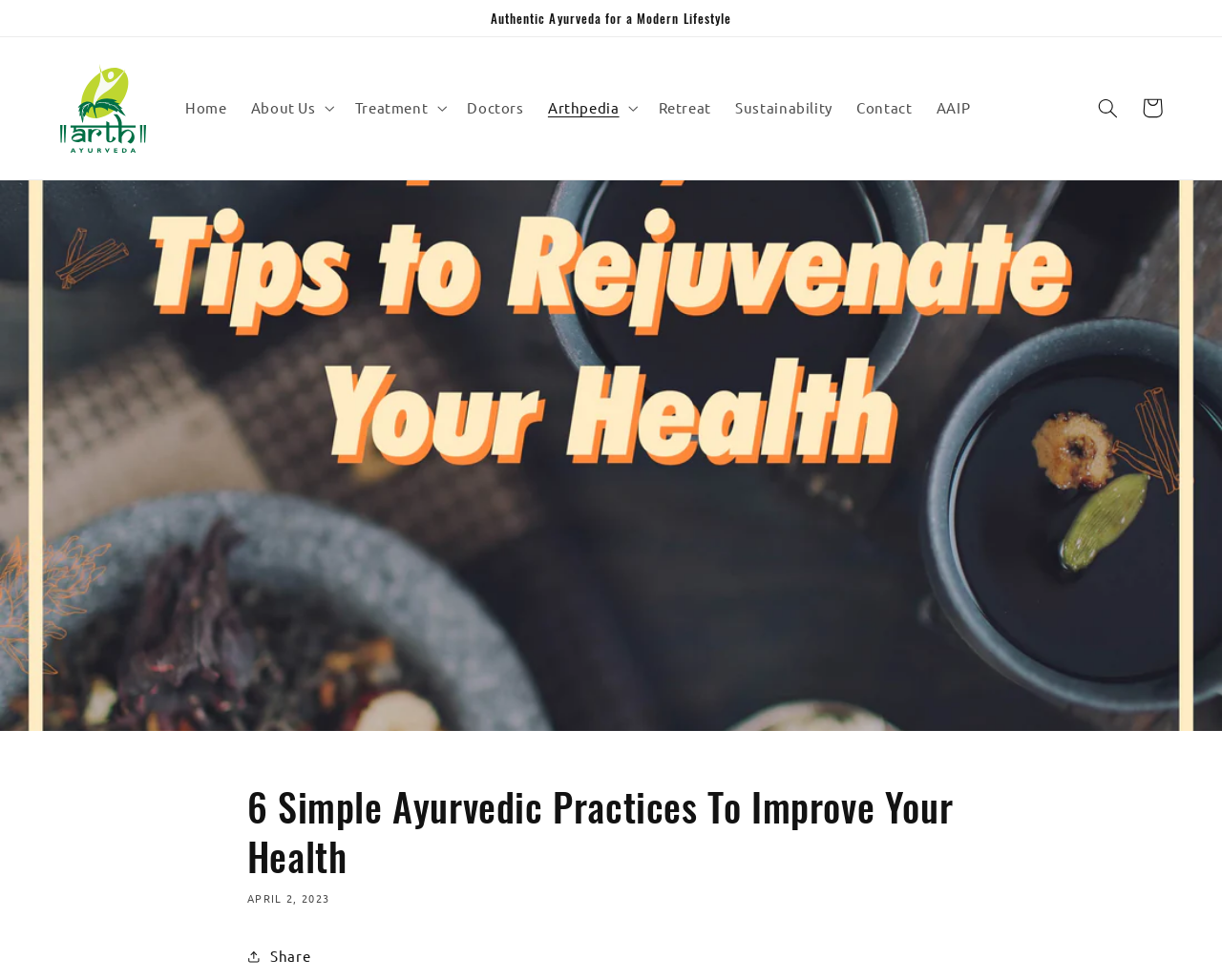Identify the bounding box coordinates of the clickable region to carry out the given instruction: "View areas served".

None